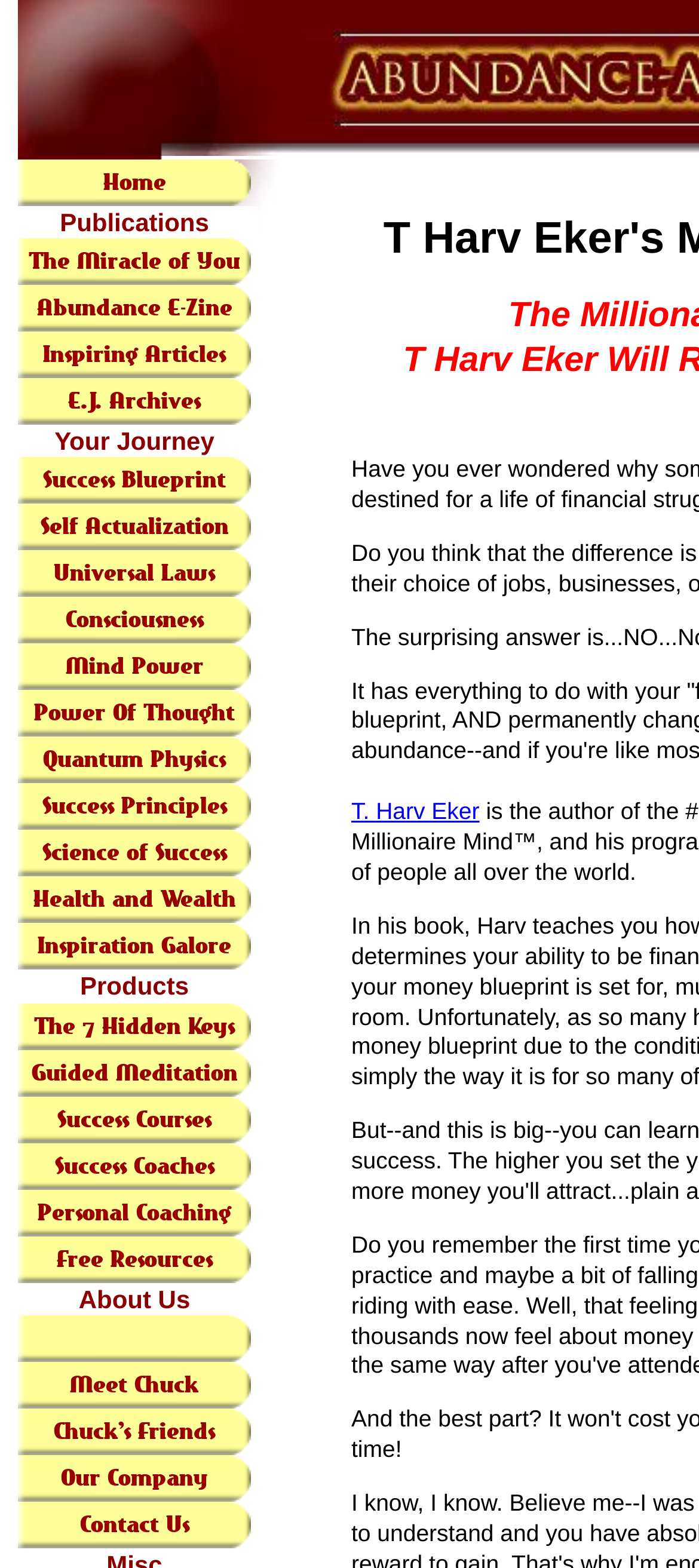Find the bounding box coordinates of the clickable area that will achieve the following instruction: "Learn about 'The 7 Hidden Keys'".

[0.026, 0.64, 0.359, 0.669]